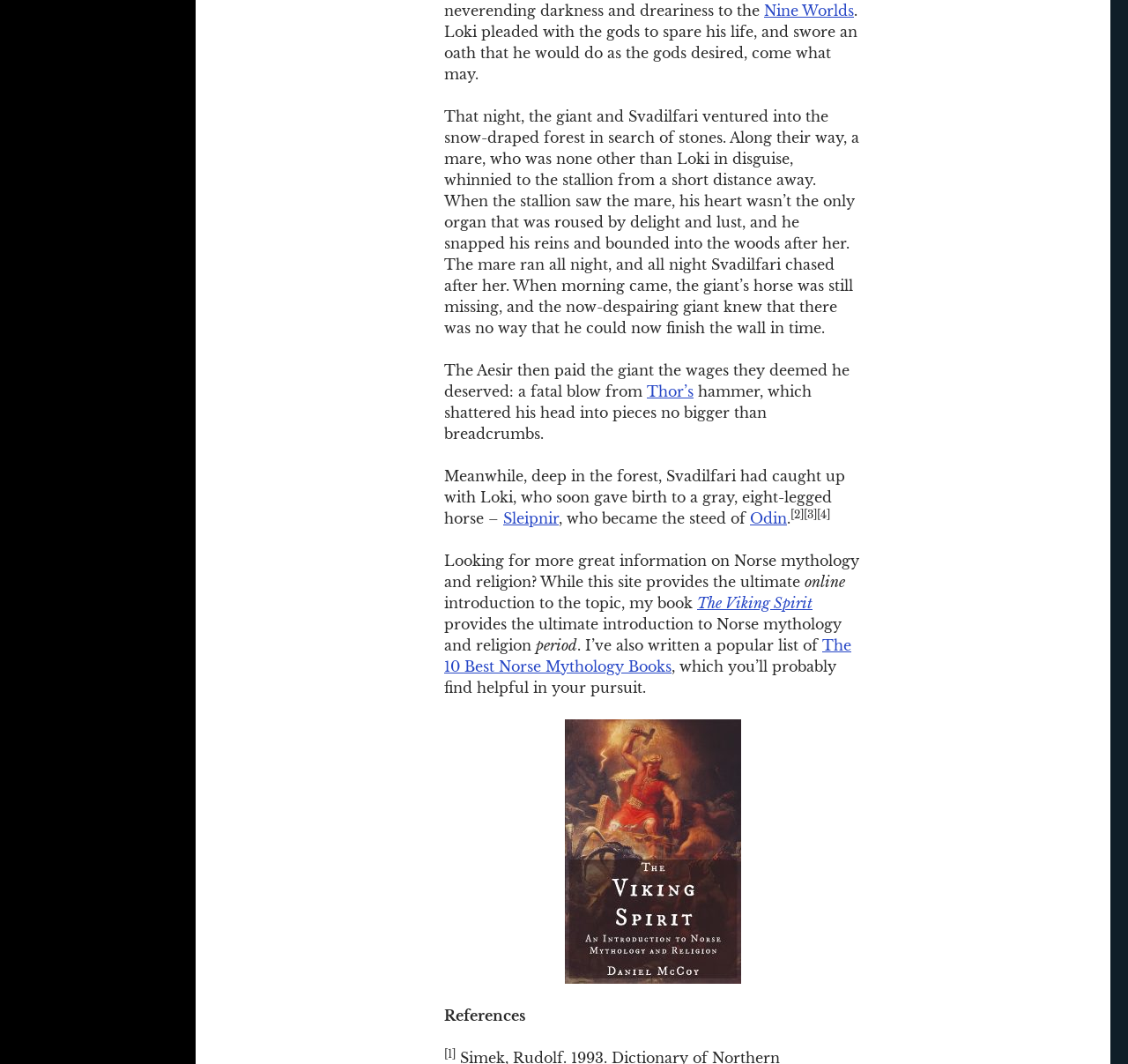Respond concisely with one word or phrase to the following query:
What is the topic of the website?

Norse mythology and religion